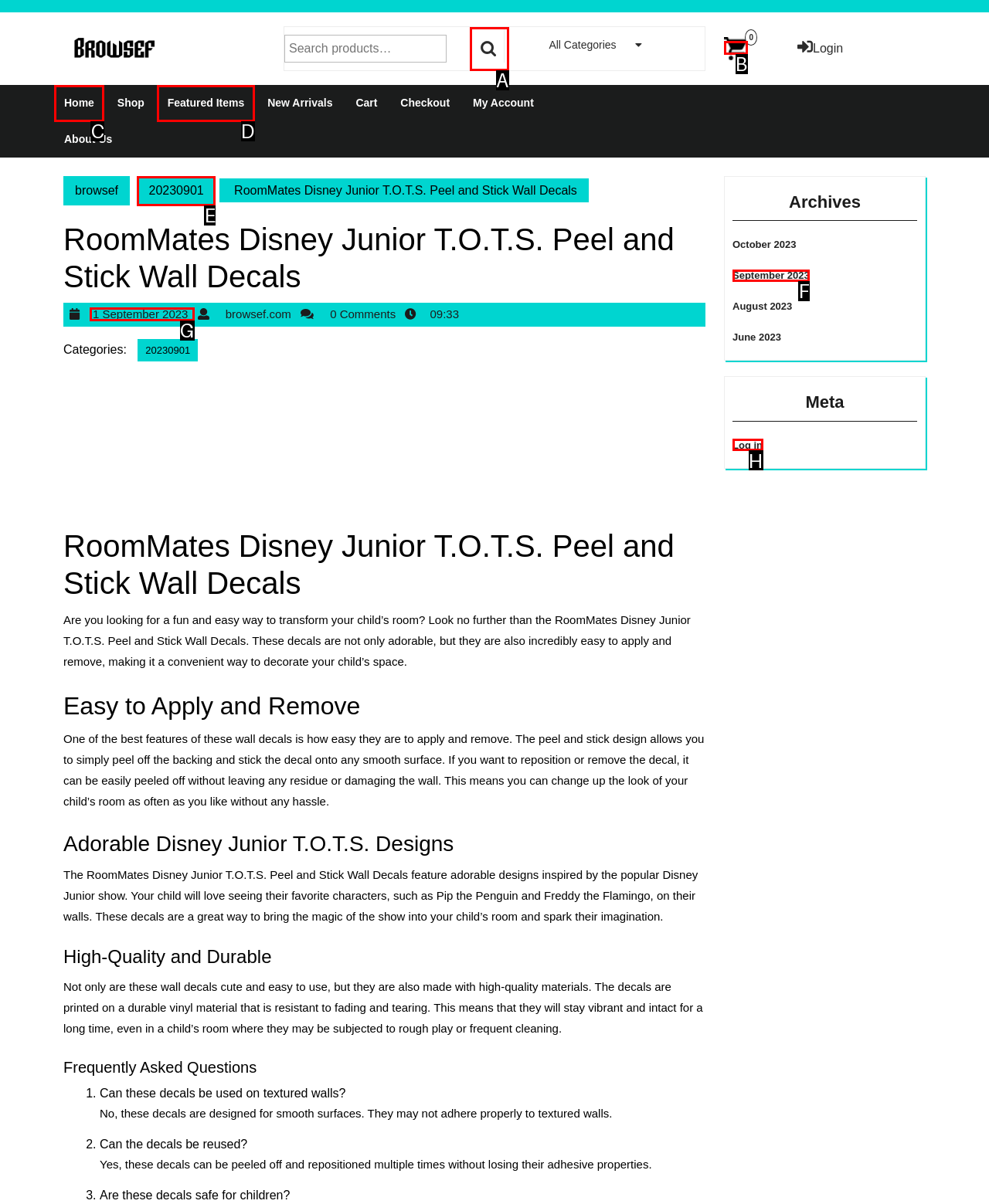Which HTML element among the options matches this description: 1 September 20231 September 2023? Answer with the letter representing your choice.

G